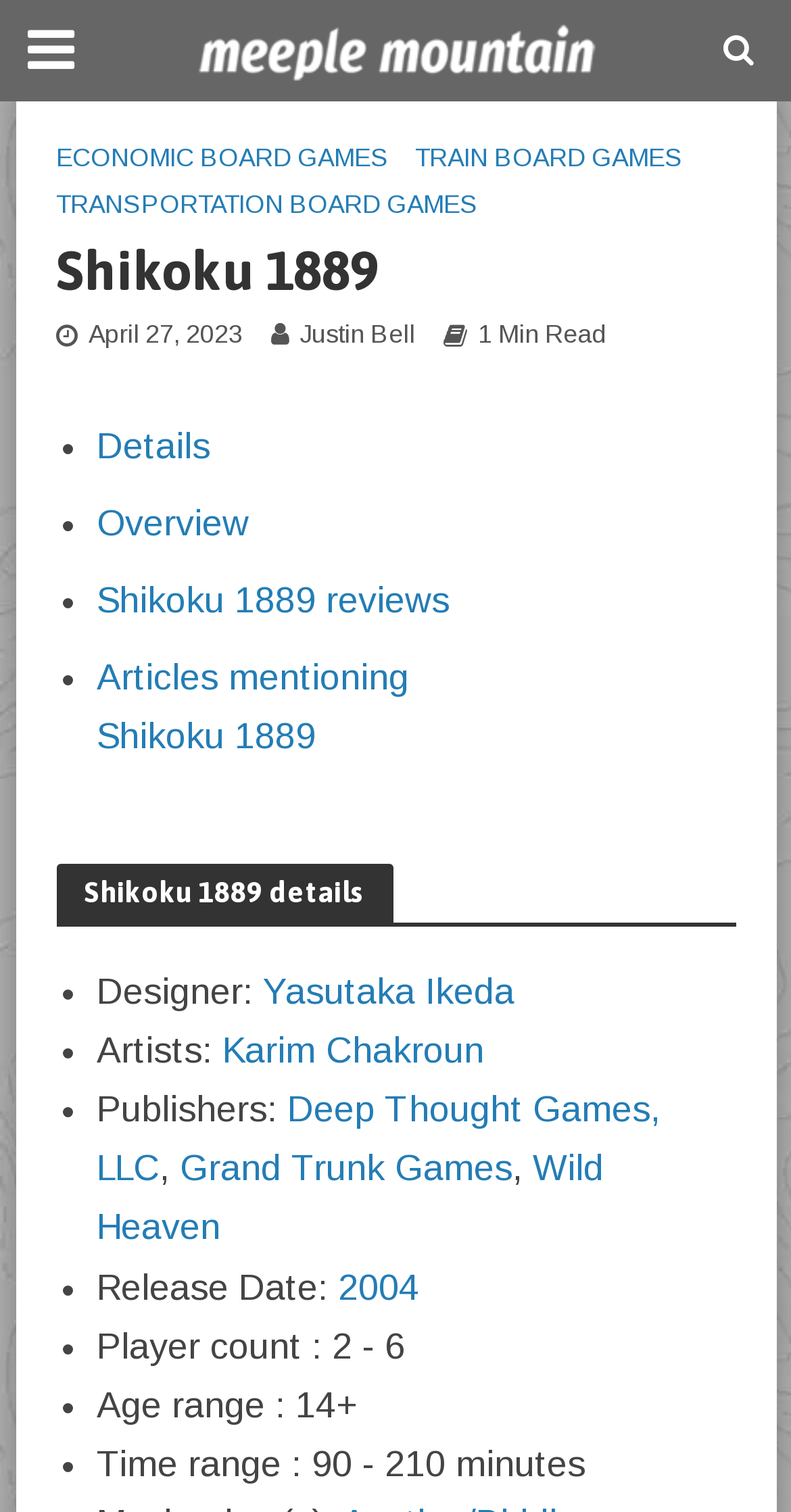Offer a detailed explanation of the webpage layout and contents.

The webpage is about the board game "Shikoku 1889" and provides various details and reviews about the game. At the top, there is a logo of "Meeple Mountain" with a link to the website. Below the logo, there is a header section with links to different categories of board games, including "ECONOMIC BOARD GAMES", "TRAIN BOARD GAMES", and "TRANSPORTATION BOARD GAMES". The title "Shikoku 1889" is prominently displayed in the header section.

On the left side of the page, there is a section with links to different parts of the webpage, including "Details", "Overview", "Shikoku 1889 reviews", and "Articles mentioning Shikoku 1889". These links are marked with bullet points.

The main content of the webpage is divided into two sections. The first section provides an overview of the game, including the designer, artists, publishers, release date, player count, age range, and time range. This information is presented in a list format with bullet points.

The second section, which is located below the first section, appears to be a review or article about the game. The author of the article, "Justin Bell", is mentioned, along with the date of publication, "April 27, 2023". The article is estimated to be a 1-minute read.